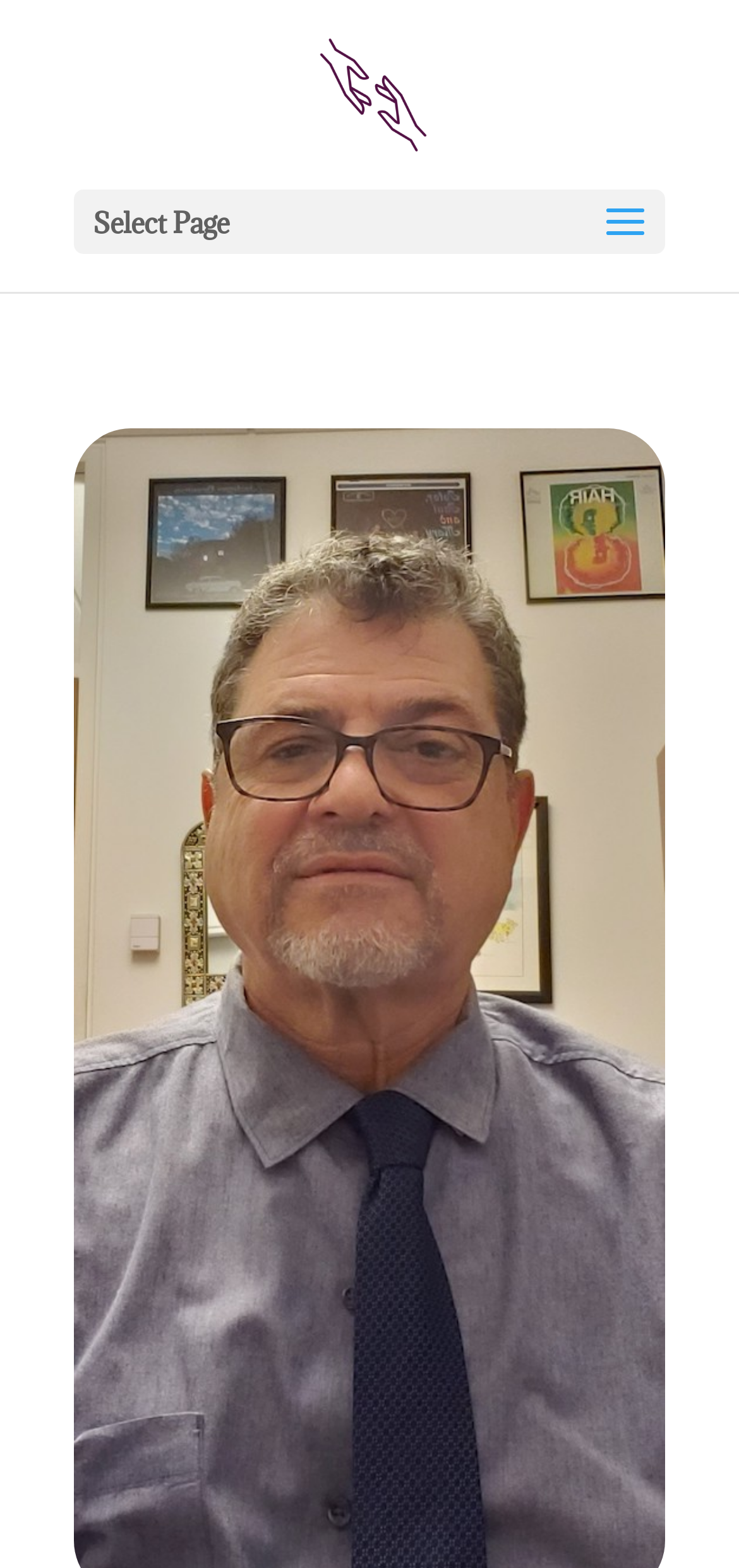Locate the headline of the webpage and generate its content.

Joseph J. Montano, Ed.D